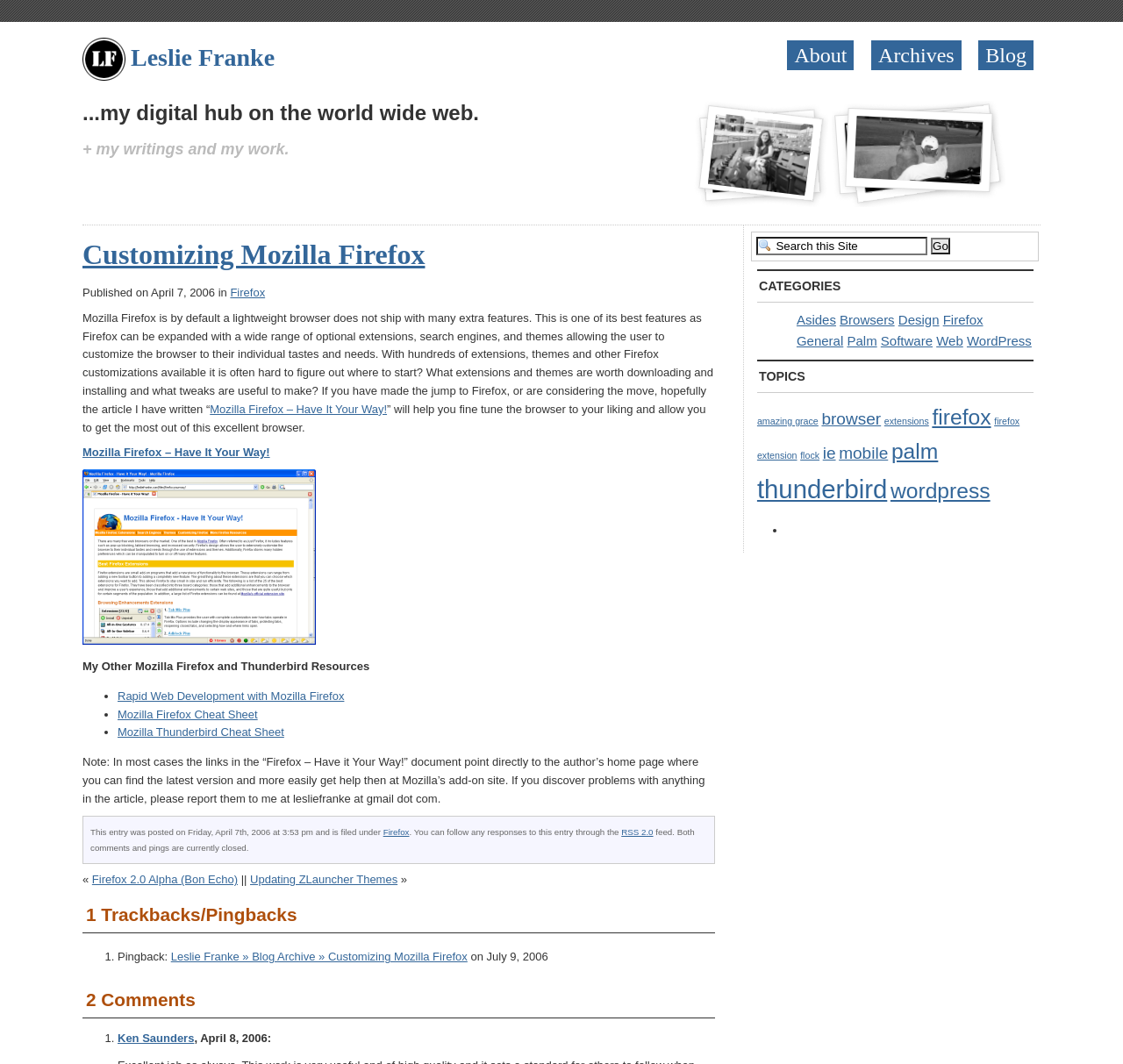Please determine the bounding box coordinates of the element's region to click for the following instruction: "go to the 'Firefox' category".

[0.84, 0.293, 0.875, 0.307]